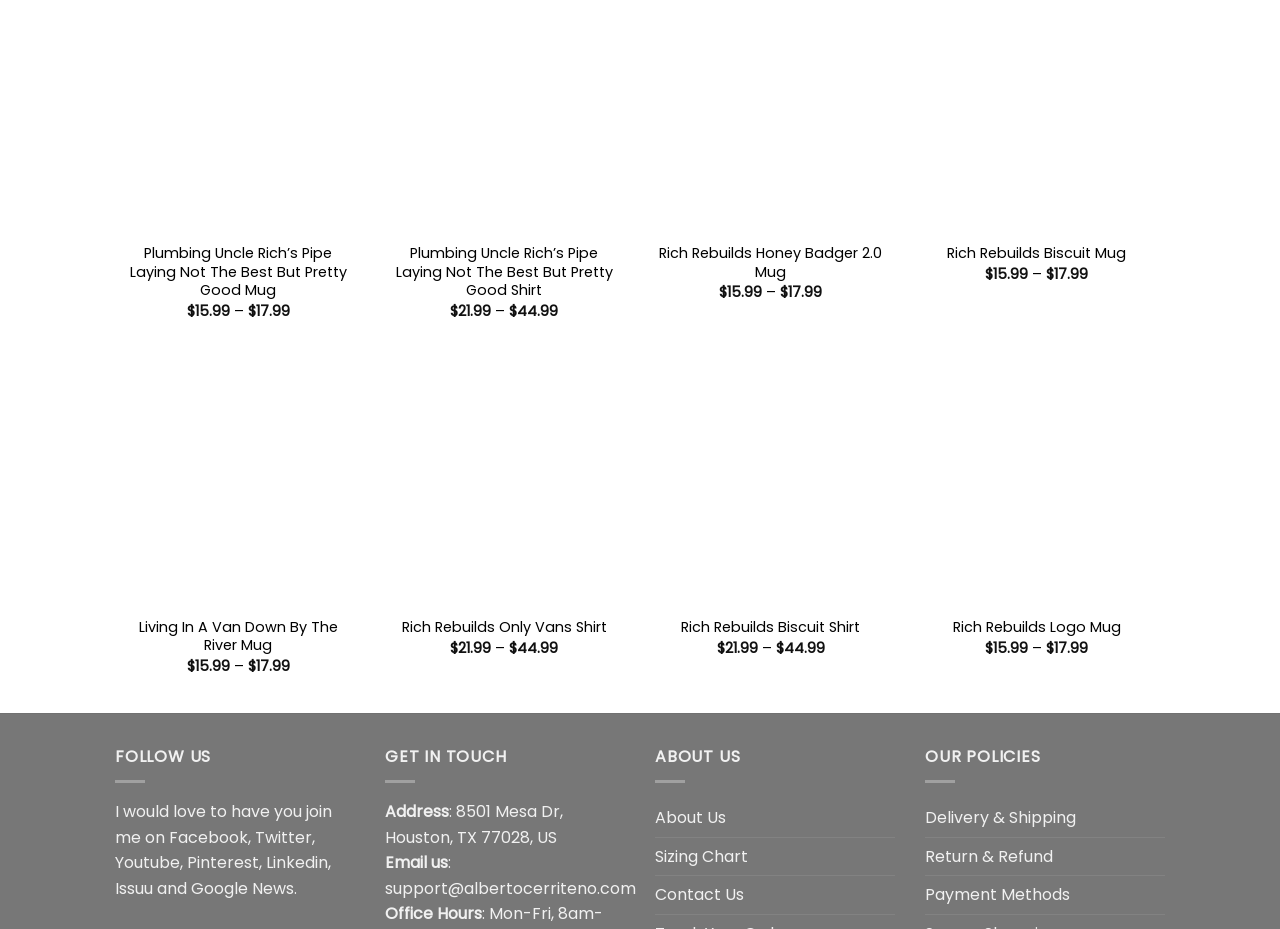Could you find the bounding box coordinates of the clickable area to complete this instruction: "View Rich Rebuilds Living In A Van Down By The River Mug"?

[0.09, 0.385, 0.282, 0.651]